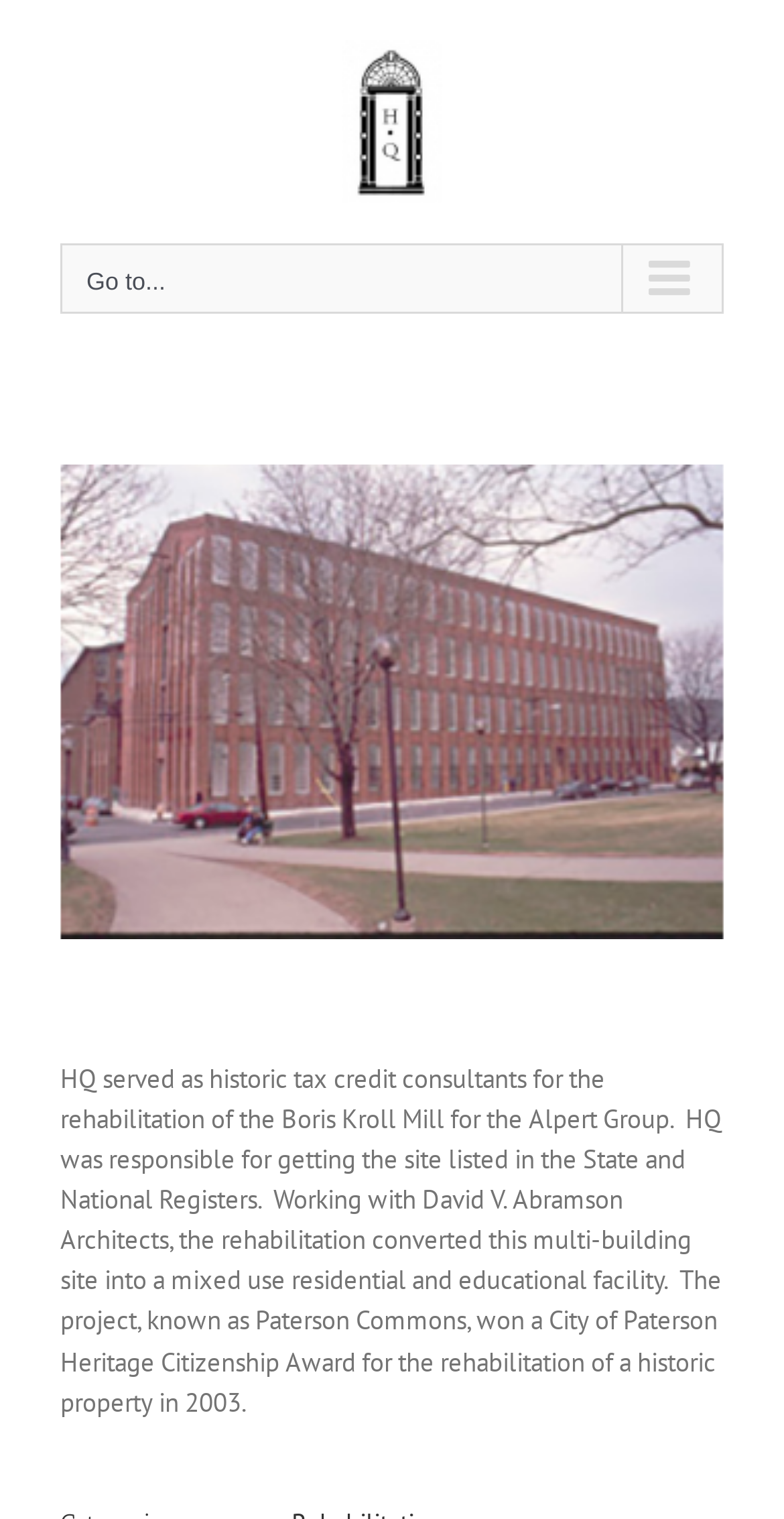Summarize the webpage comprehensively, mentioning all visible components.

The webpage is about Higgins Quasebarth & Partners LLC, specifically highlighting their project, Boris Kroll Mills. At the top left of the page, there is a logo of Higgins Quasebarth & Partners LLC, which is an image. Next to the logo, there is a navigation menu for mobile devices, indicated by a button with an arrow icon. 

Below the navigation menu, there is a large image that spans almost the entire width of the page. This image is likely a visual representation of the Boris Kroll Mills project. 

Below the image, there is a block of text that describes the project in detail. The text explains that HQ served as historic tax credit consultants for the rehabilitation of the Boris Kroll Mill for the Alpert Group, and that they were responsible for getting the site listed in the State and National Registers. The text also mentions that the project, known as Paterson Commons, won a City of Paterson Heritage Citizenship Award for the rehabilitation of a historic property in 2003.